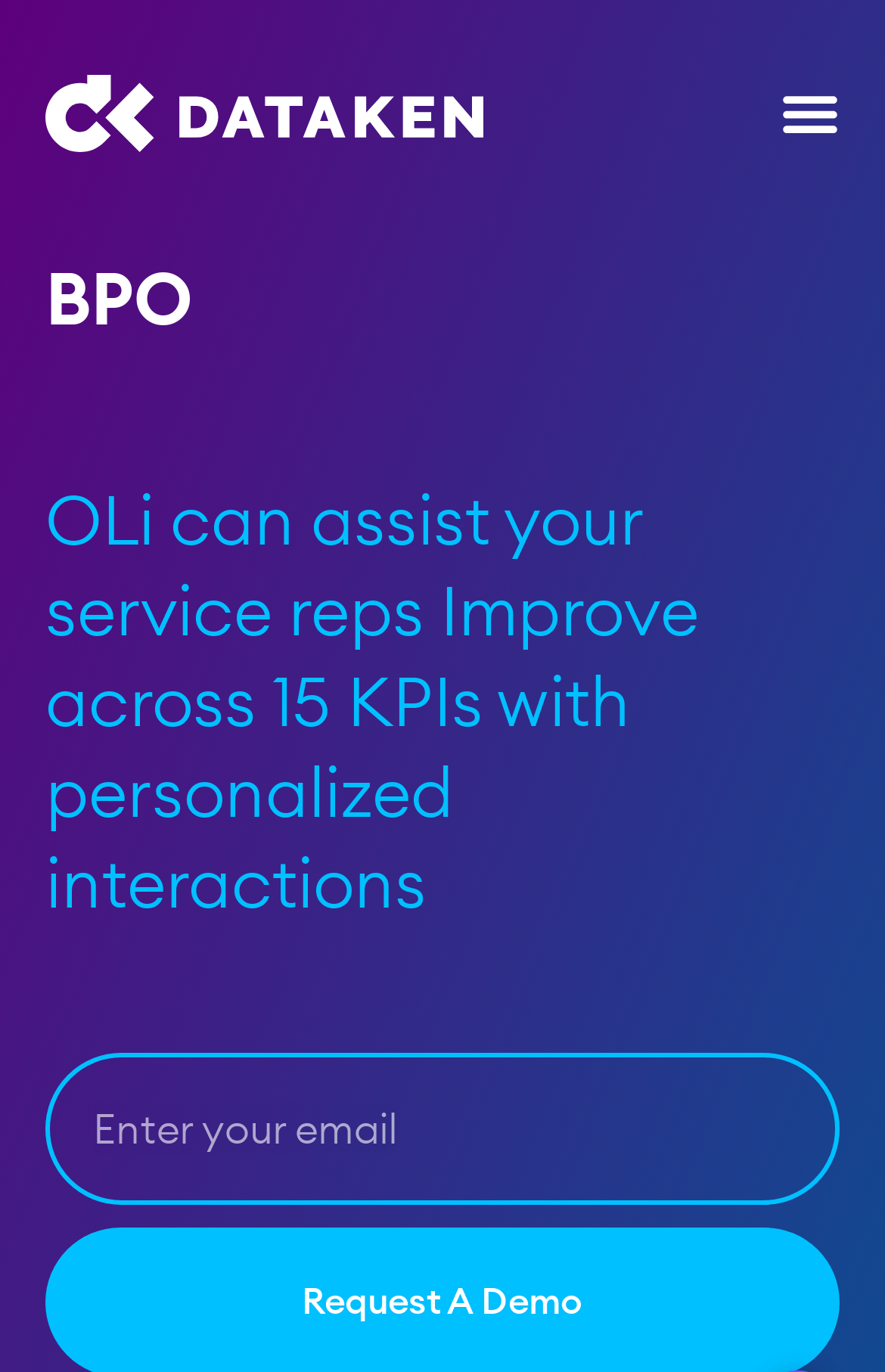Please answer the following question using a single word or phrase: How many KPIs can OLi improve?

15